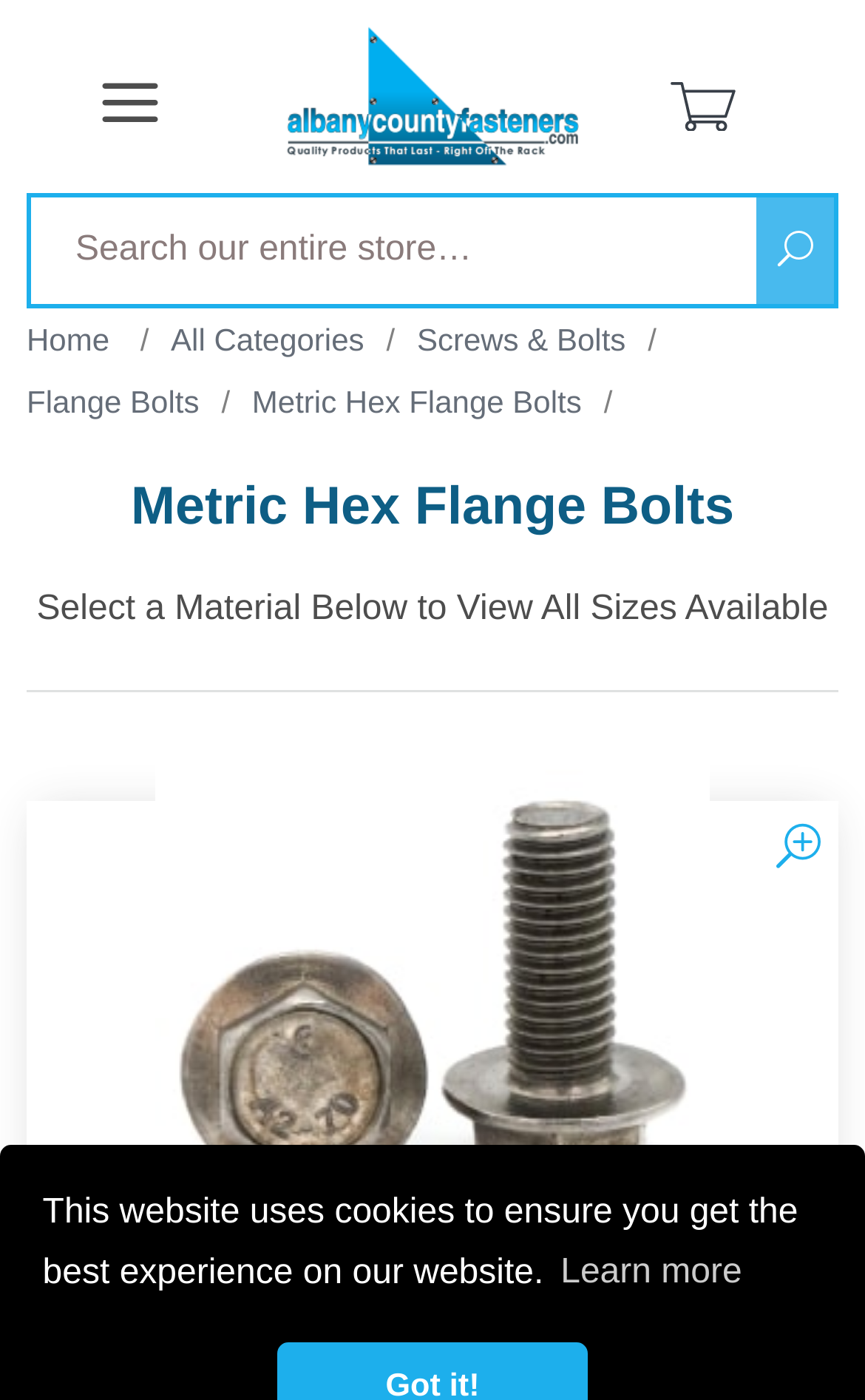Select the bounding box coordinates of the element I need to click to carry out the following instruction: "View all categories".

[0.198, 0.23, 0.421, 0.255]